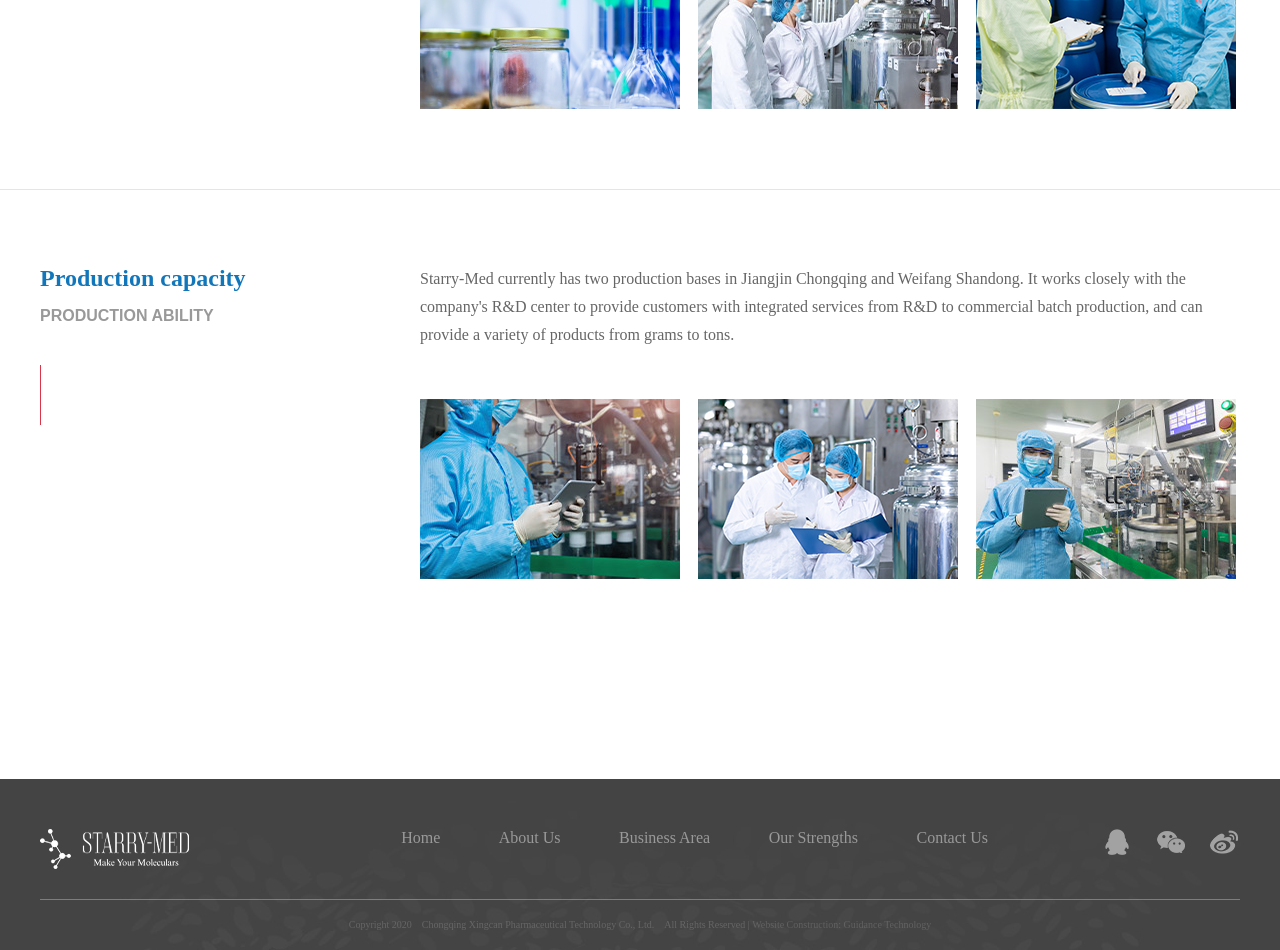Please determine the bounding box coordinates for the element with the description: "Website Construction: Guidance Technology".

[0.588, 0.967, 0.728, 0.979]